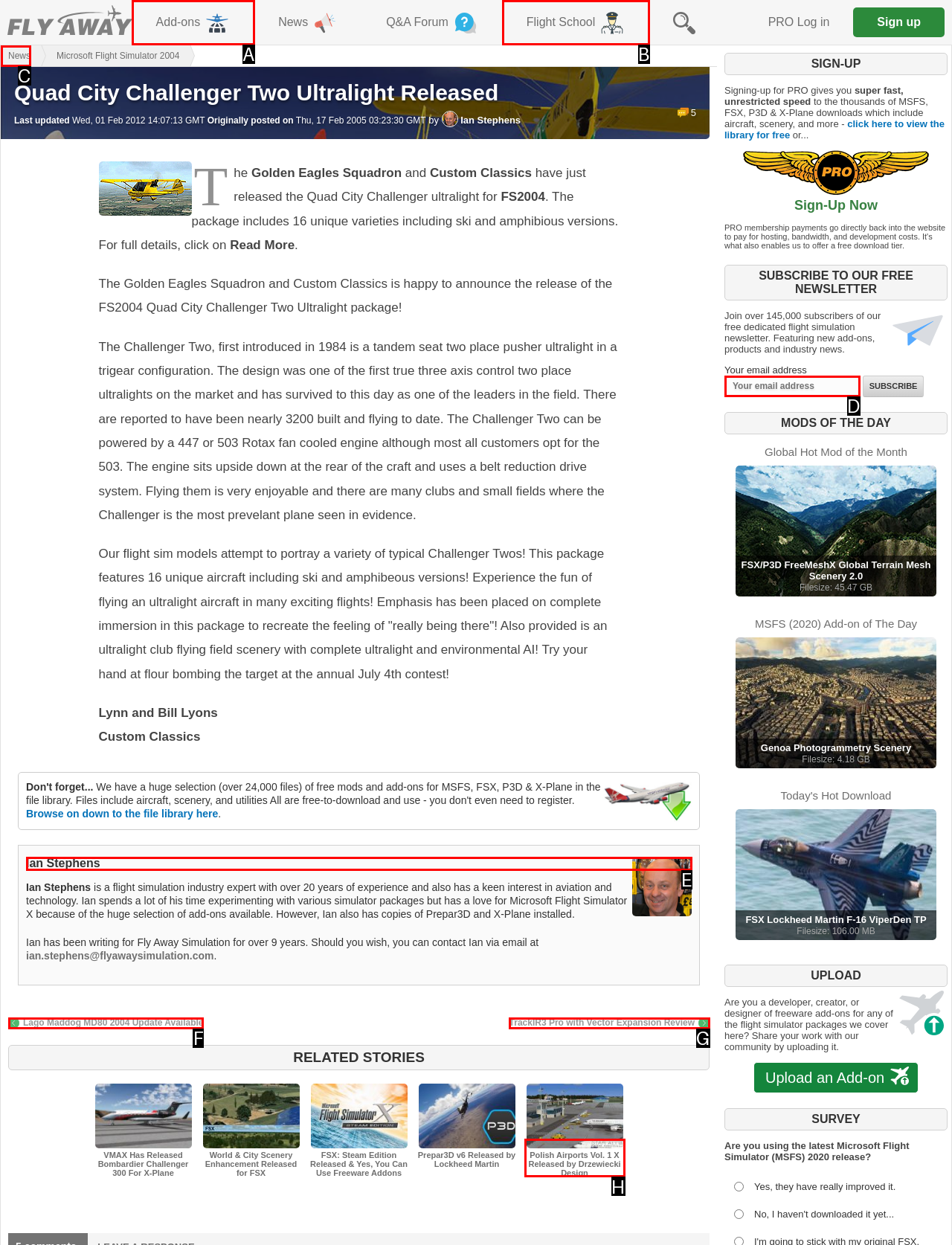Refer to the element description: Add-ons and identify the matching HTML element. State your answer with the appropriate letter.

A